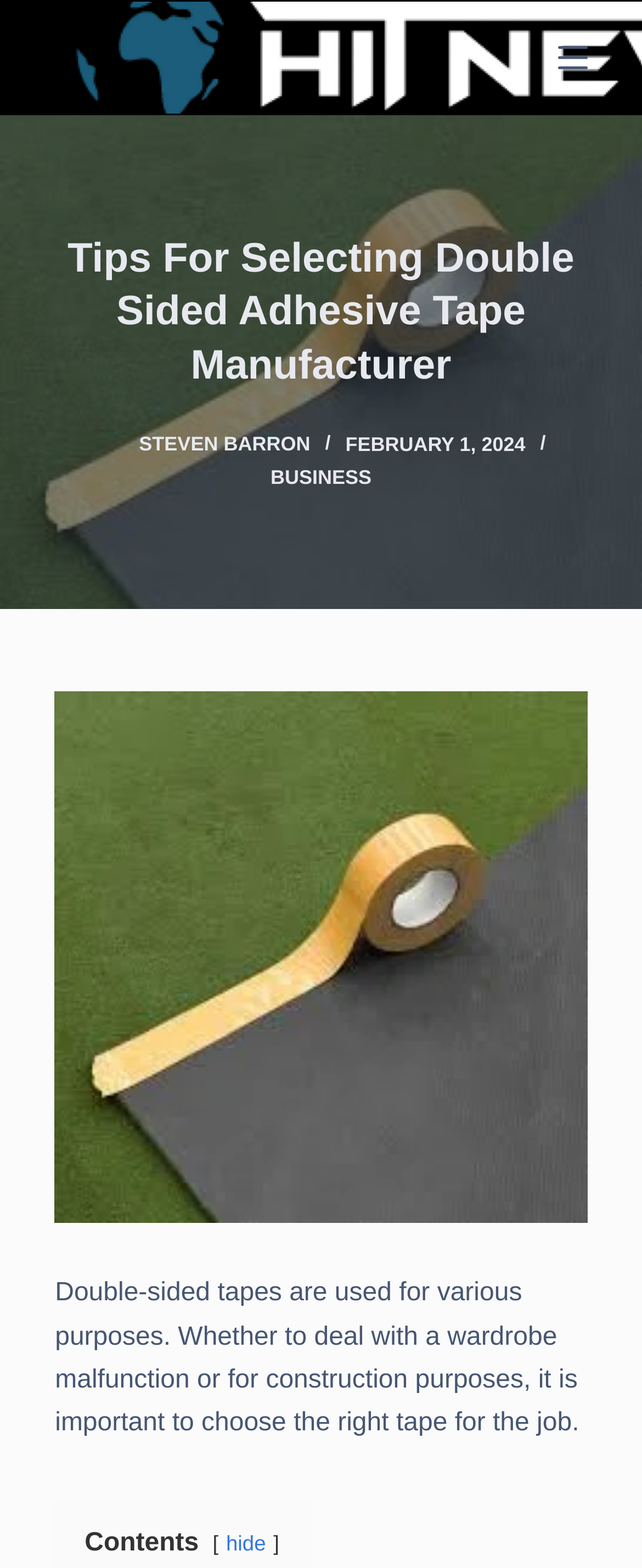Provide a one-word or short-phrase response to the question:
Is there a table of contents available?

Yes